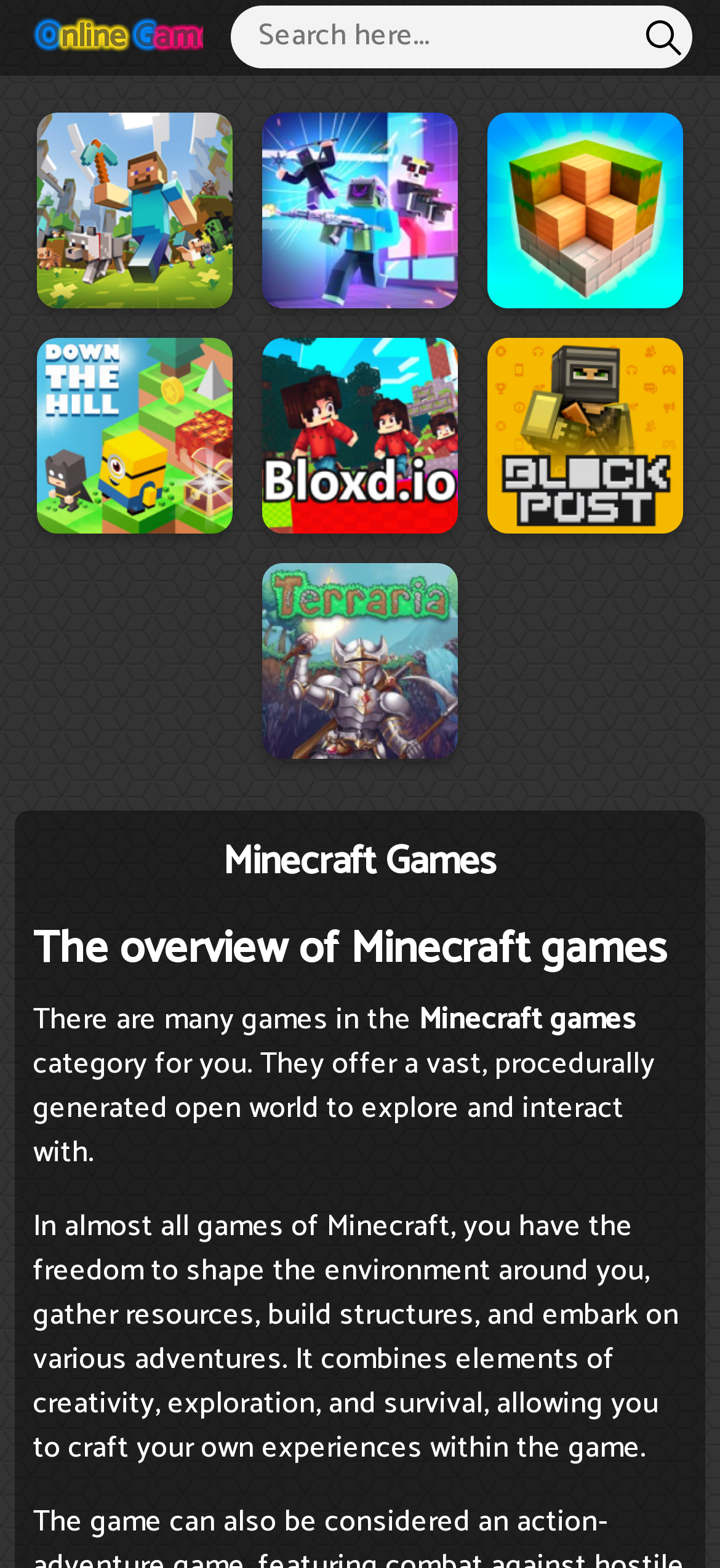How many games are available on this website?
Use the information from the image to give a detailed answer to the question.

The webpage states that 'There are many games in the Minecraft games category for you', indicating that there are multiple games available on the website, but the exact number is not specified.